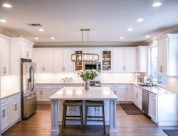Look at the image and give a detailed response to the following question: How many bar stools are placed at the island?

The caption states that 'two wooden bar stools are placed at the island', which indicates that there are two stools.